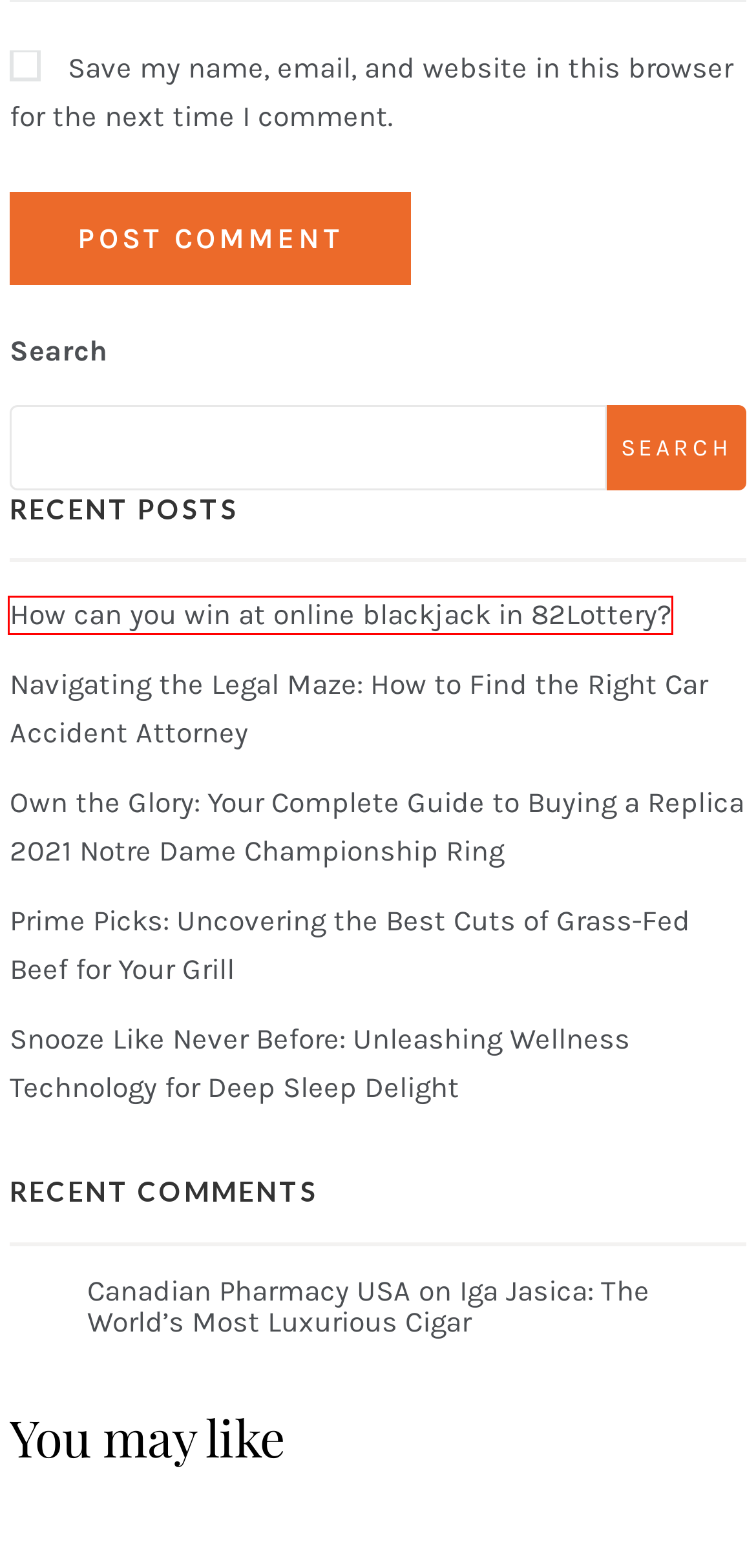You have a screenshot of a webpage with a red bounding box around an element. Select the webpage description that best matches the new webpage after clicking the element within the red bounding box. Here are the descriptions:
A. Navigating the Legal Maze: How to Find the Right Car Accident Attorney
B. How can you win at online blackjack in 82Lottery? - GetKil
C. Business - GetKil
D. Own the Glory: Your Complete Guide to Buying a Replica 2021 Notre Dame Championship Ring
E. Snooze Like Never Before: Unleashing Wellness Technology for Deep Sleep Delight - GetKil
F. Iga Jasica: The World’s Most Luxurious Cigar - GetKil
G. December, 2023 - GetKil
H. Prime Picks: Uncovering the Best Cuts of Grass-Fed Beef for Your Grill - GetKil

B